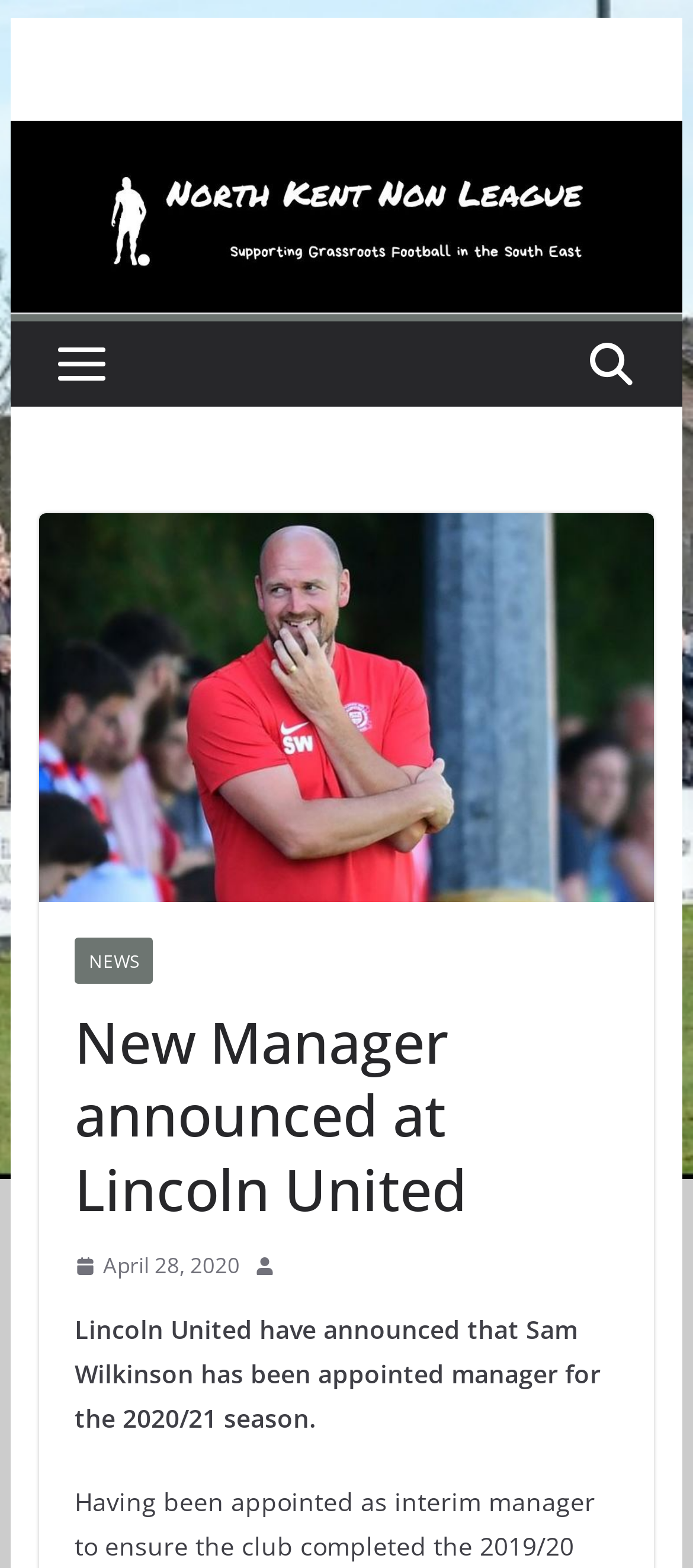Identify and provide the bounding box coordinates of the UI element described: "April 28, 2020". The coordinates should be formatted as [left, top, right, bottom], with each number being a float between 0 and 1.

[0.107, 0.796, 0.346, 0.82]